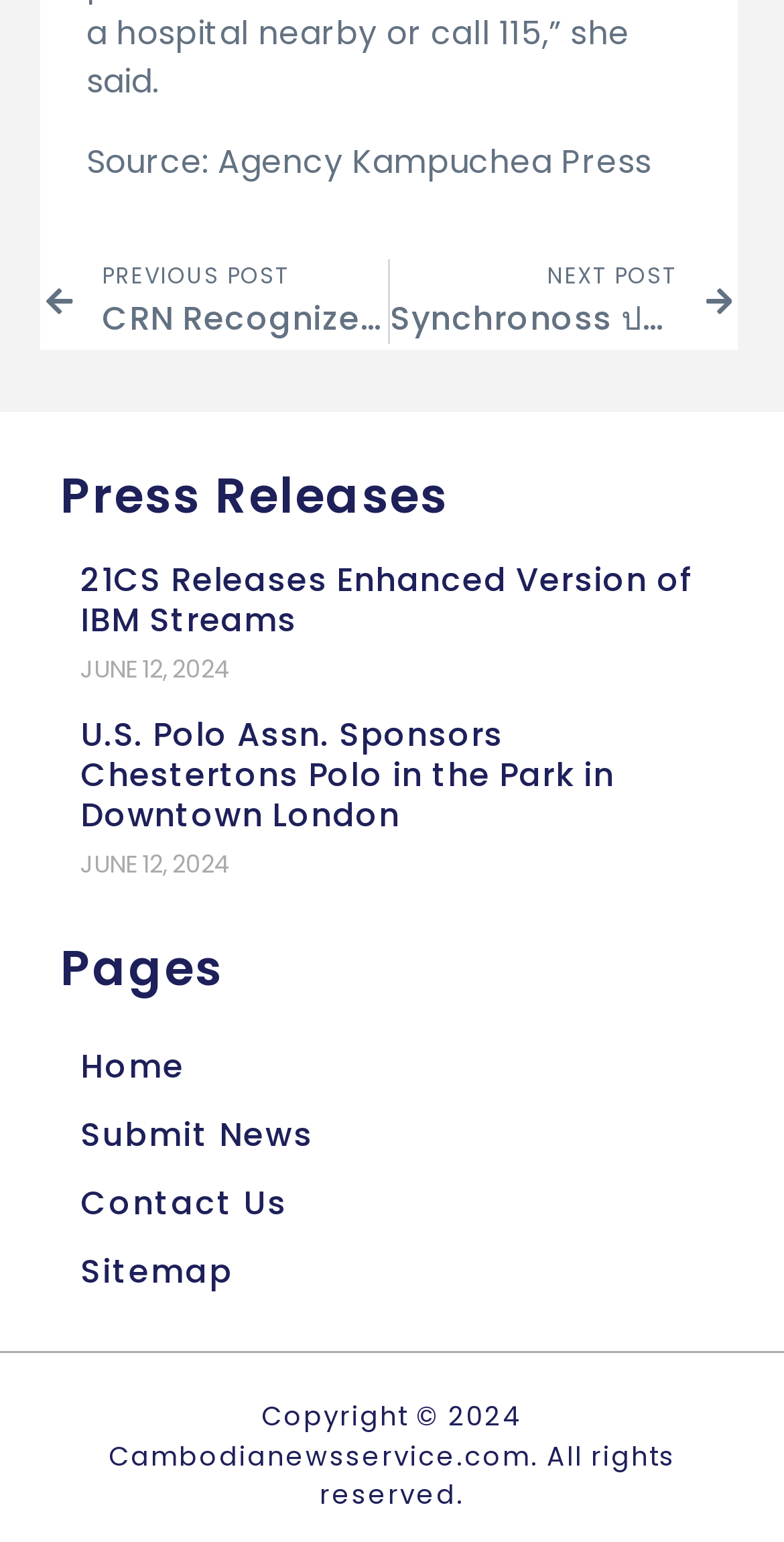Using the webpage screenshot, locate the HTML element that fits the following description and provide its bounding box: "Submit News".

[0.051, 0.715, 0.949, 0.759]